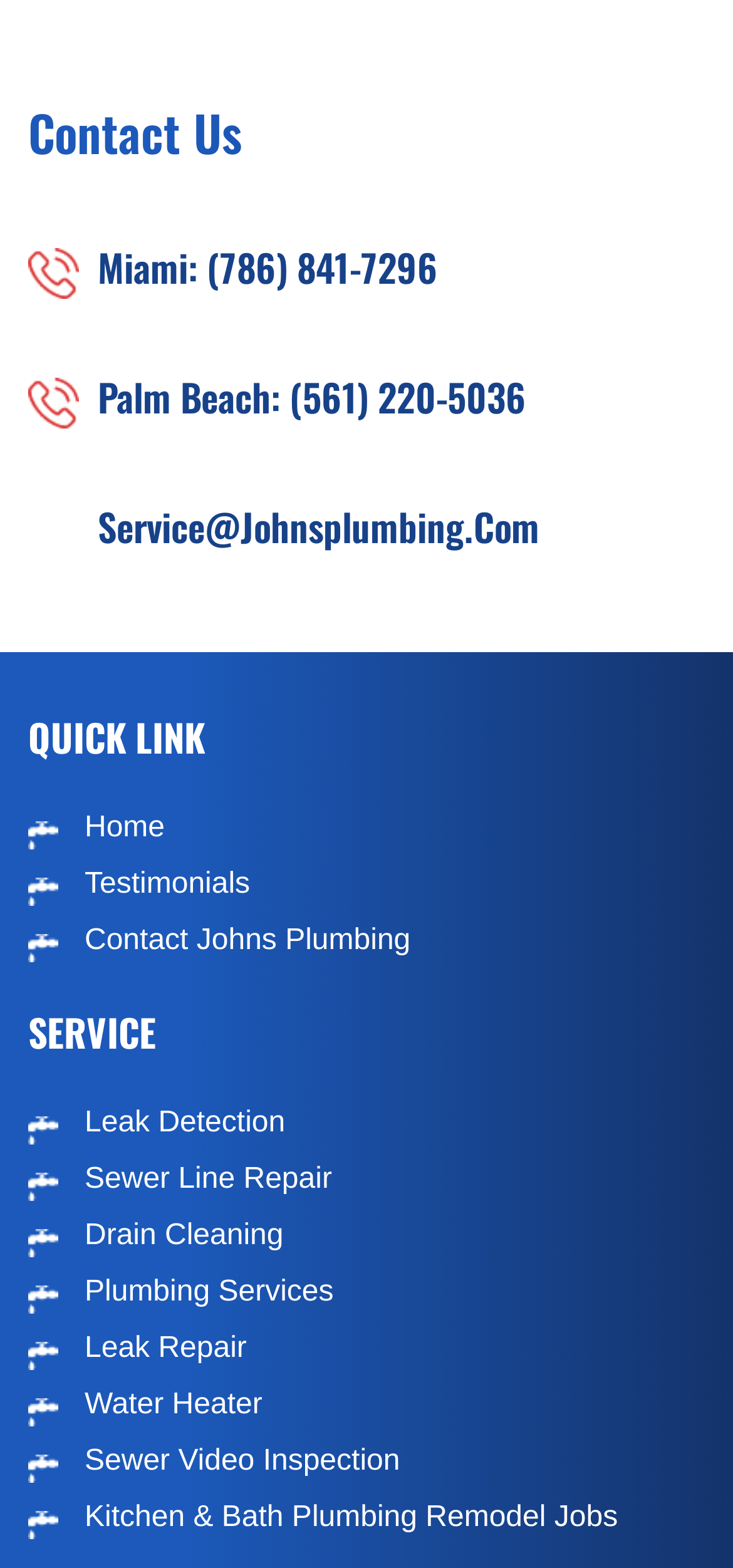Provide the bounding box coordinates of the UI element this sentence describes: "Contact Johns Plumbing".

[0.038, 0.589, 0.56, 0.61]